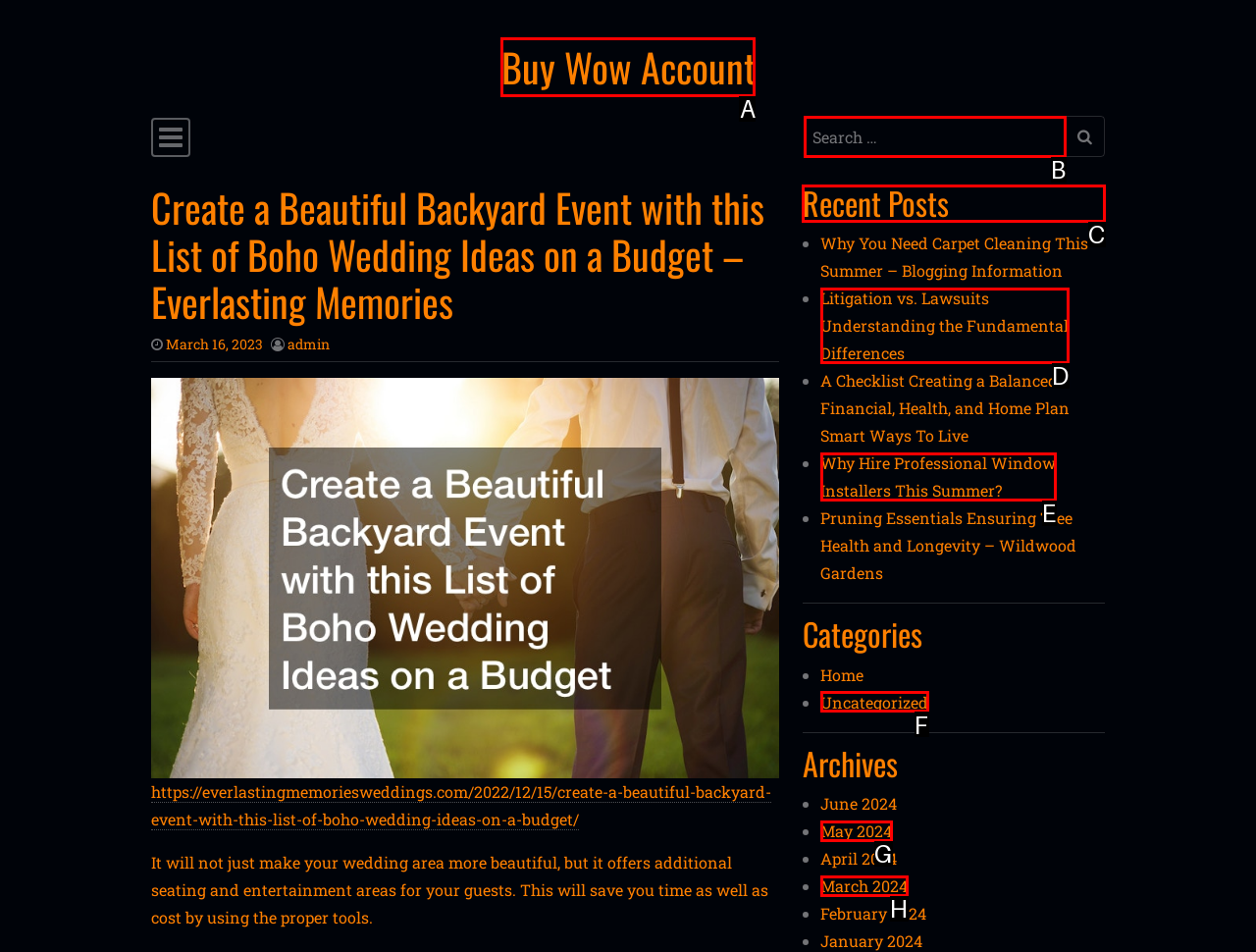Identify the HTML element to click to execute this task: View recent posts Respond with the letter corresponding to the proper option.

C